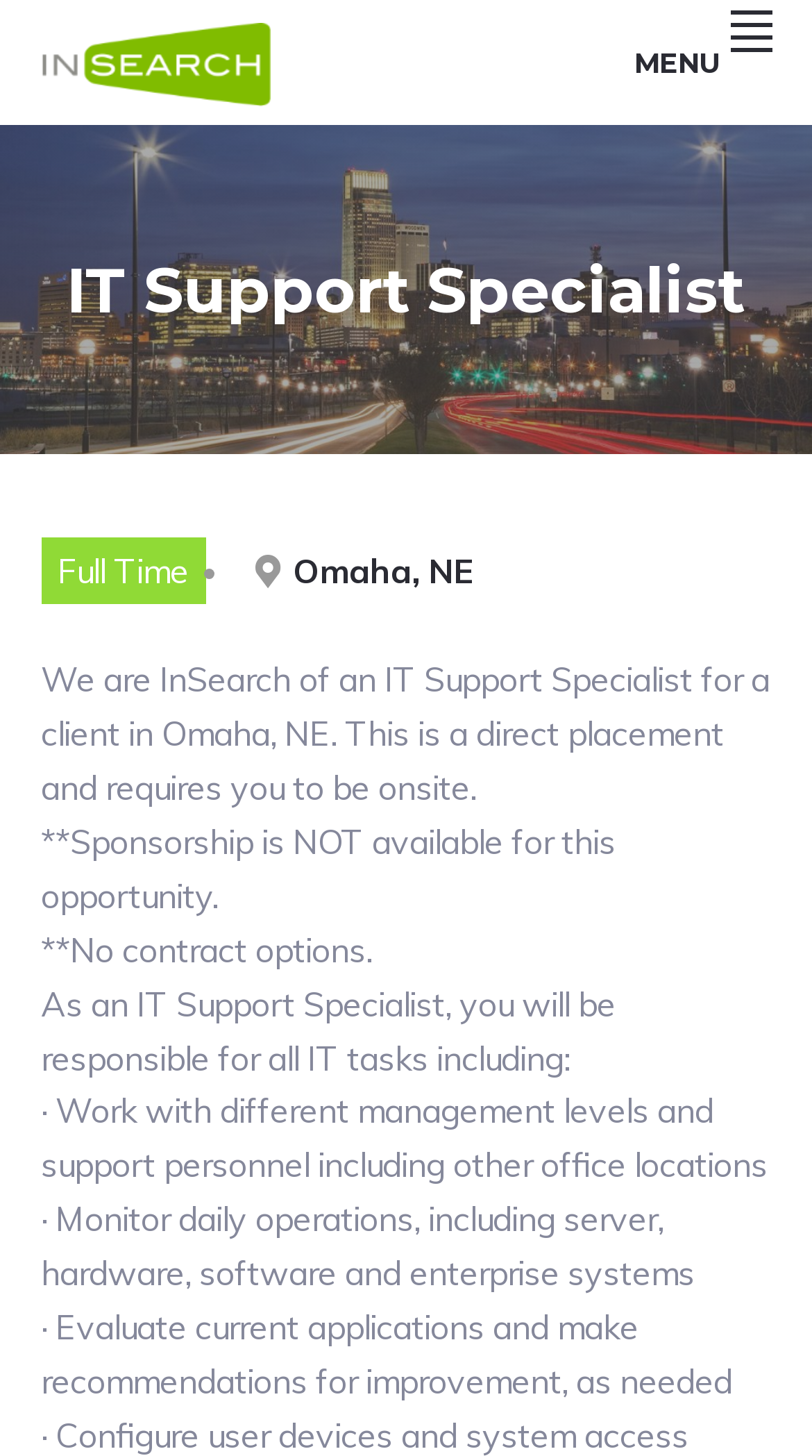Answer the question using only one word or a concise phrase: Is this a contract job?

No